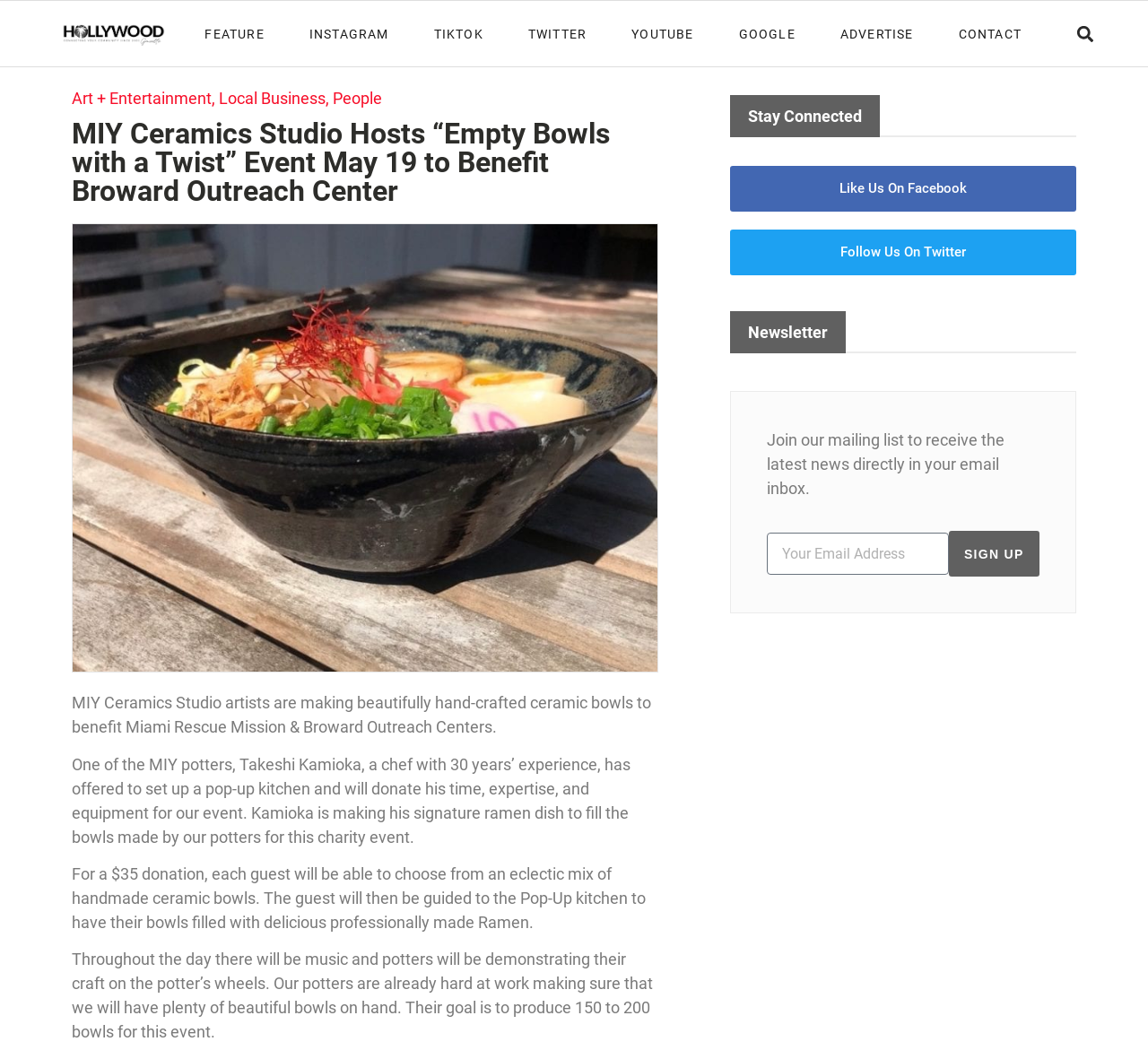What is the purpose of the event?
Could you answer the question with a detailed and thorough explanation?

The purpose of the event is mentioned in the static text, 'MIY Ceramics Studio artists are making beautifully hand-crafted ceramic bowls to benefit Miami Rescue Mission & Broward Outreach Centers.', which indicates that the event is to benefit two organizations.